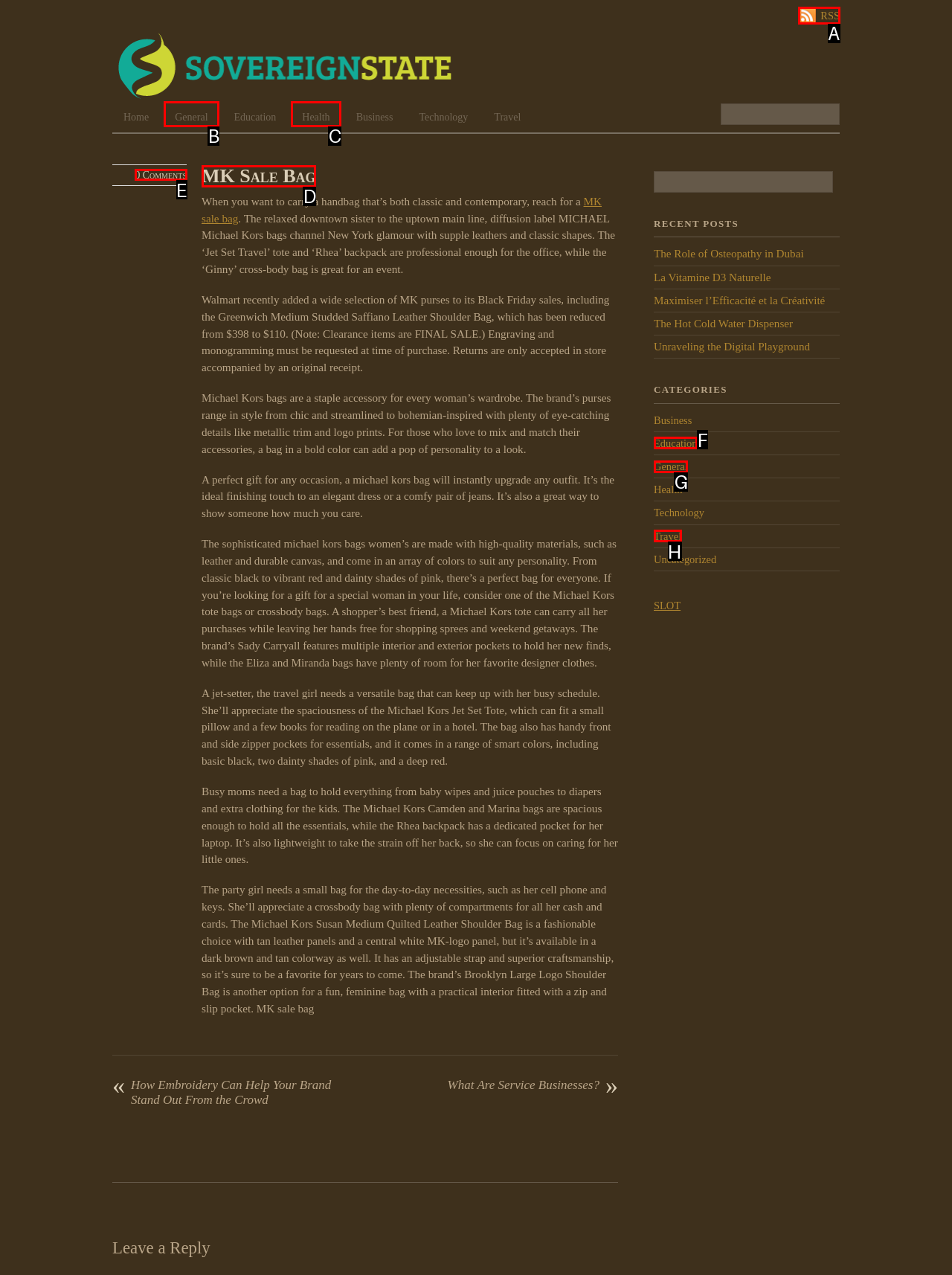Match the description to the correct option: MK Sale Bag
Provide the letter of the matching option directly.

D